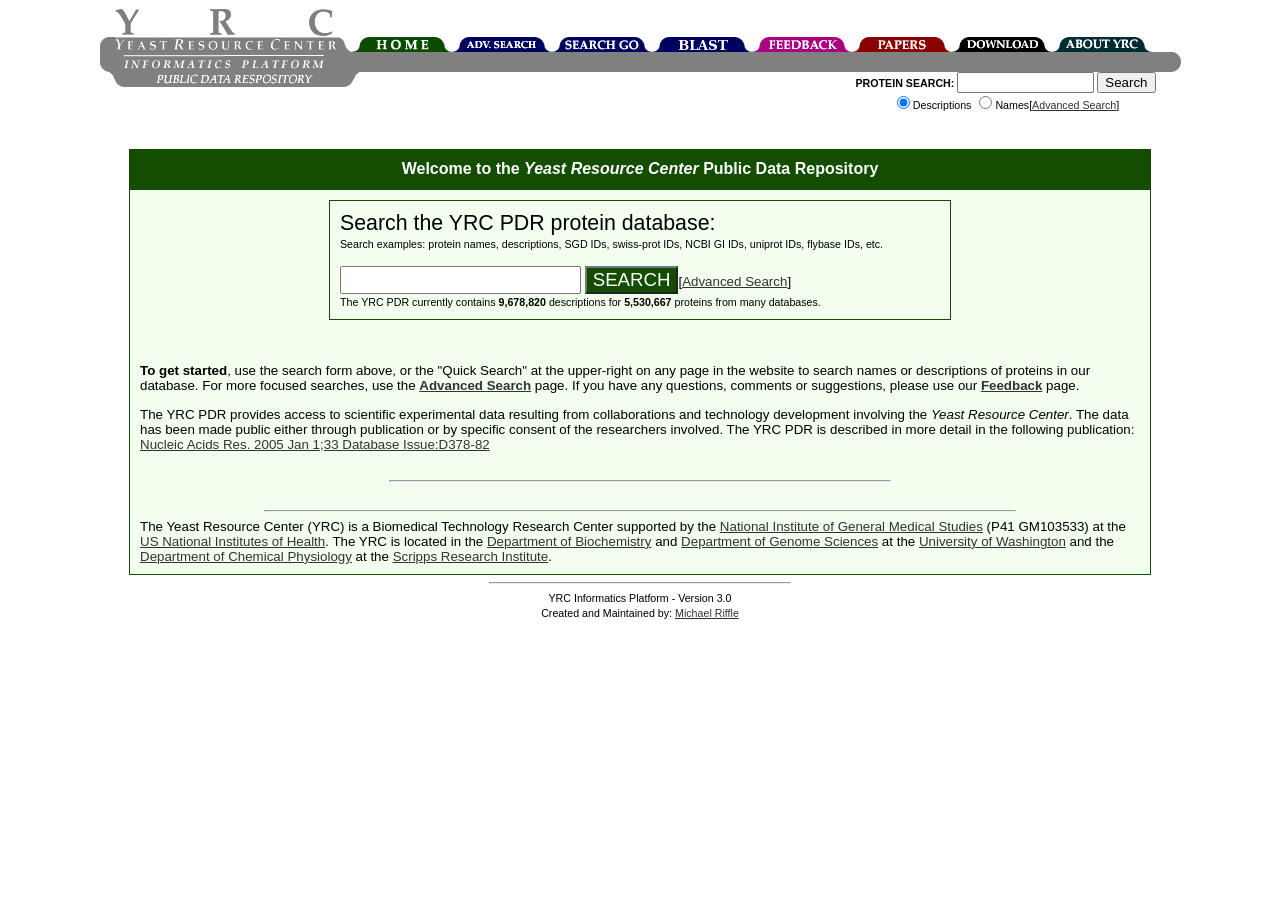Give a comprehensive overview of the webpage, including key elements.

The webpage is the YRC Public Data Repository, which provides access to millions of protein descriptions from various databases. At the top left, there is a YRC logo, followed by a navigation menu with links to Home, Advanced Search, GO Search, BLAST, Leave Feedback, Publications, Download, and About. 

Below the navigation menu, there is a search form with a label "PROTEIN SEARCH:" and a text box to input search queries. To the right of the text box, there are two radio buttons for selecting search options, "Descriptions" and "Names". 

Further down, there is a heading "Welcome to the Yeast Resource Center Public Data Repository" followed by a brief introduction to the repository. Below the introduction, there is a search form with a label "Search the YRC PDR protein database:" and a text box to input search queries. 

To the right of the text box, there are two buttons, "SEARCH" and "Advanced Search". Below the search form, there is a paragraph of text describing the content of the repository, including the number of protein descriptions and proteins from various databases. 

The rest of the webpage contains information about the Yeast Resource Center, including its mission, funding, and location. There are also links to publications, feedback forms, and other related resources. At the bottom of the webpage, there is a footer with version information and credits for the creators and maintainers of the platform.